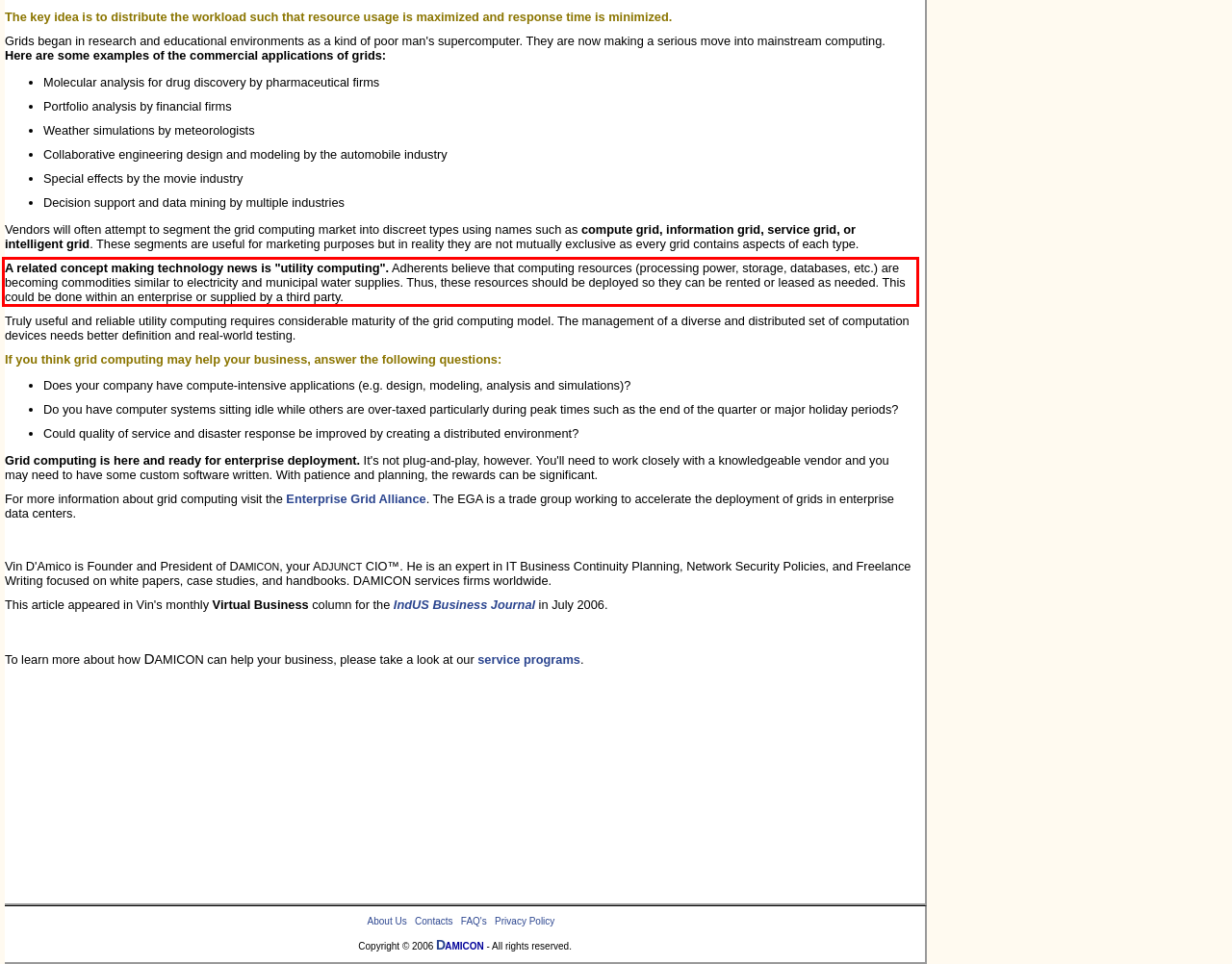You are given a screenshot showing a webpage with a red bounding box. Perform OCR to capture the text within the red bounding box.

A related concept making technology news is "utility computing". Adherents believe that computing resources (processing power, storage, databases, etc.) are becoming commodities similar to electricity and municipal water supplies. Thus, these resources should be deployed so they can be rented or leased as needed. This could be done within an enterprise or supplied by a third party.